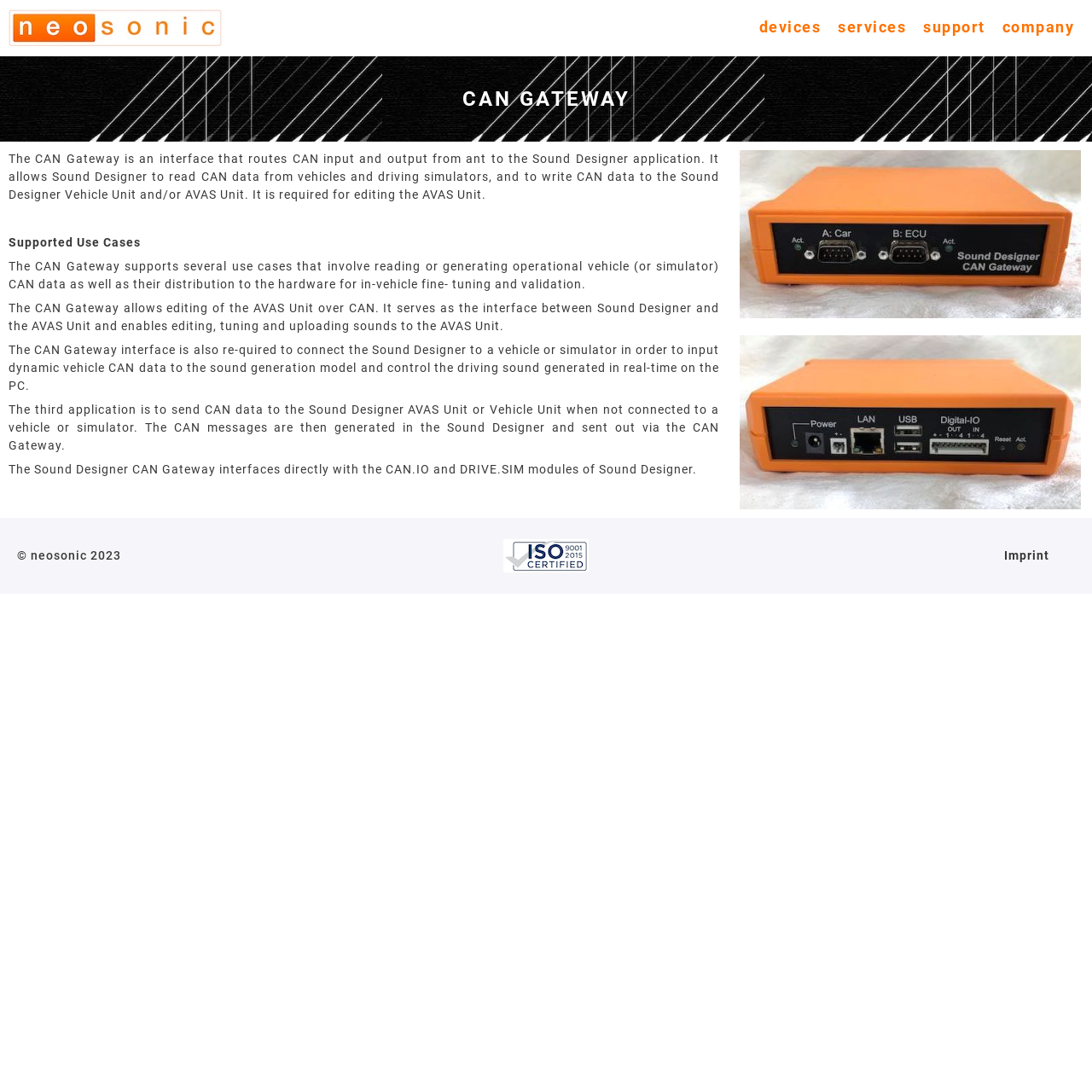How many use cases are supported by the CAN Gateway?
Provide an in-depth and detailed answer to the question.

The webpage mentions that the CAN Gateway supports several use cases that involve reading or generating operational vehicle (or simulator) CAN data as well as their distribution to the hardware for in-vehicle fine-tuning and validation.